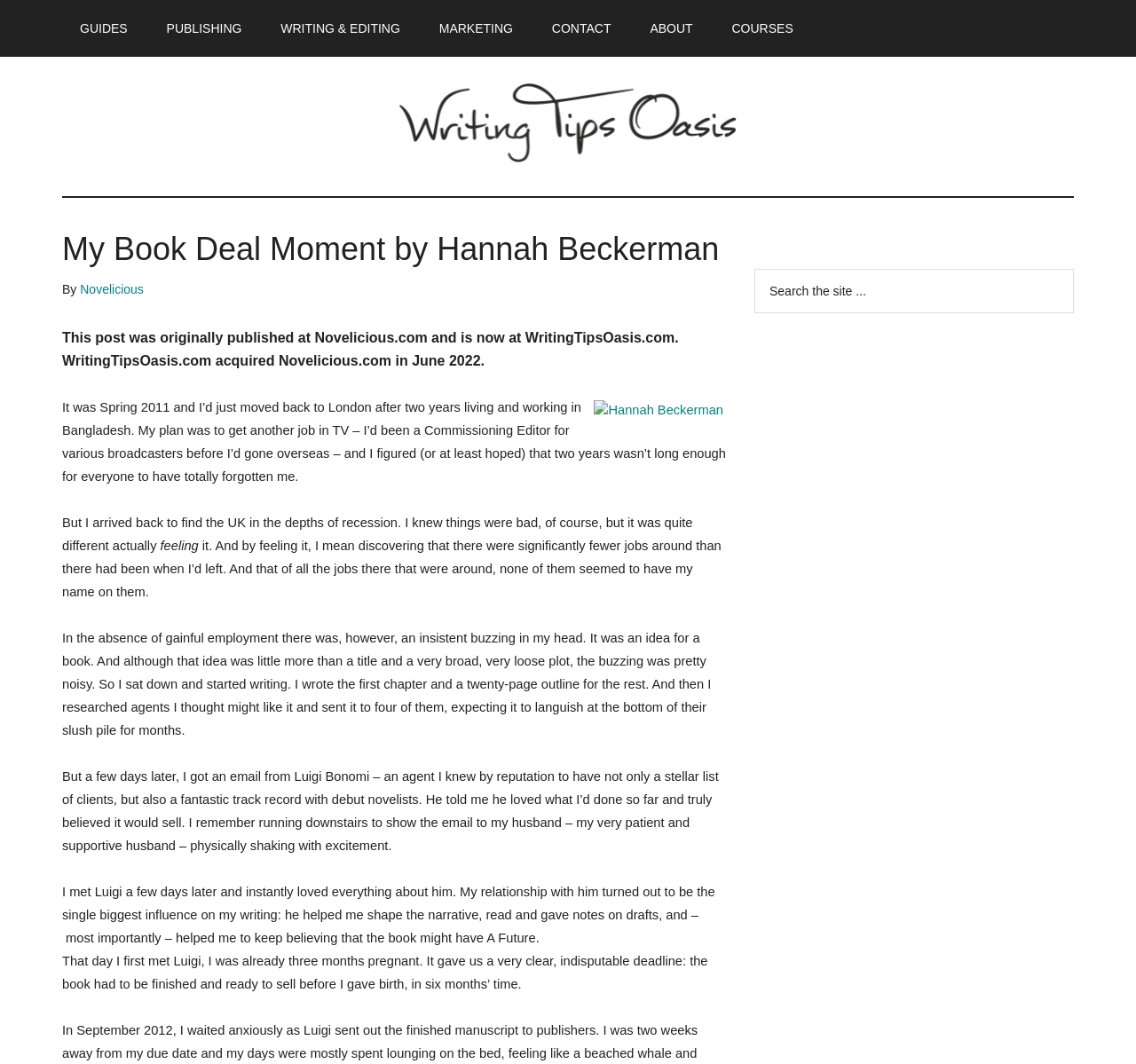Give a full account of the webpage's elements and their arrangement.

The webpage is dedicated to helping writers to write and publish books, as indicated by the title "Writing Tips Oasis - A website dedicated to helping writers to write and publish books." At the top of the page, there are several navigation links, including "GUIDES", "PUBLISHING", "WRITING & EDITING", "MARKETING", "CONTACT", "ABOUT", and "COURSES", which are aligned horizontally across the top of the page.

Below the navigation links, there is a logo of "Writing Tips Oasis" accompanied by an image and a link to the website. The main content of the page is an article titled "My Book Deal Moment by Hannah Beckerman", which is divided into several paragraphs. The article begins with a brief introduction stating that the post was originally published at Novelicious.com and is now at WritingTipsOasis.com.

The article then proceeds to tell the story of the author, Hannah Beckerman, who shares her experience of getting a book deal. The text is organized into several paragraphs, with the author describing her journey of moving back to London, finding a job in the TV industry, and eventually deciding to write a book. The article also mentions the author's encounter with an agent, Luigi Bonomi, who helped her shape the narrative and believed in the book's potential.

To the right of the main content, there is a primary sidebar that contains a search bar with a button labeled "Search". The sidebar is positioned vertically and takes up about a quarter of the page's width.

Overall, the webpage has a clean and organized layout, with a clear hierarchy of elements and a focus on the main article content.